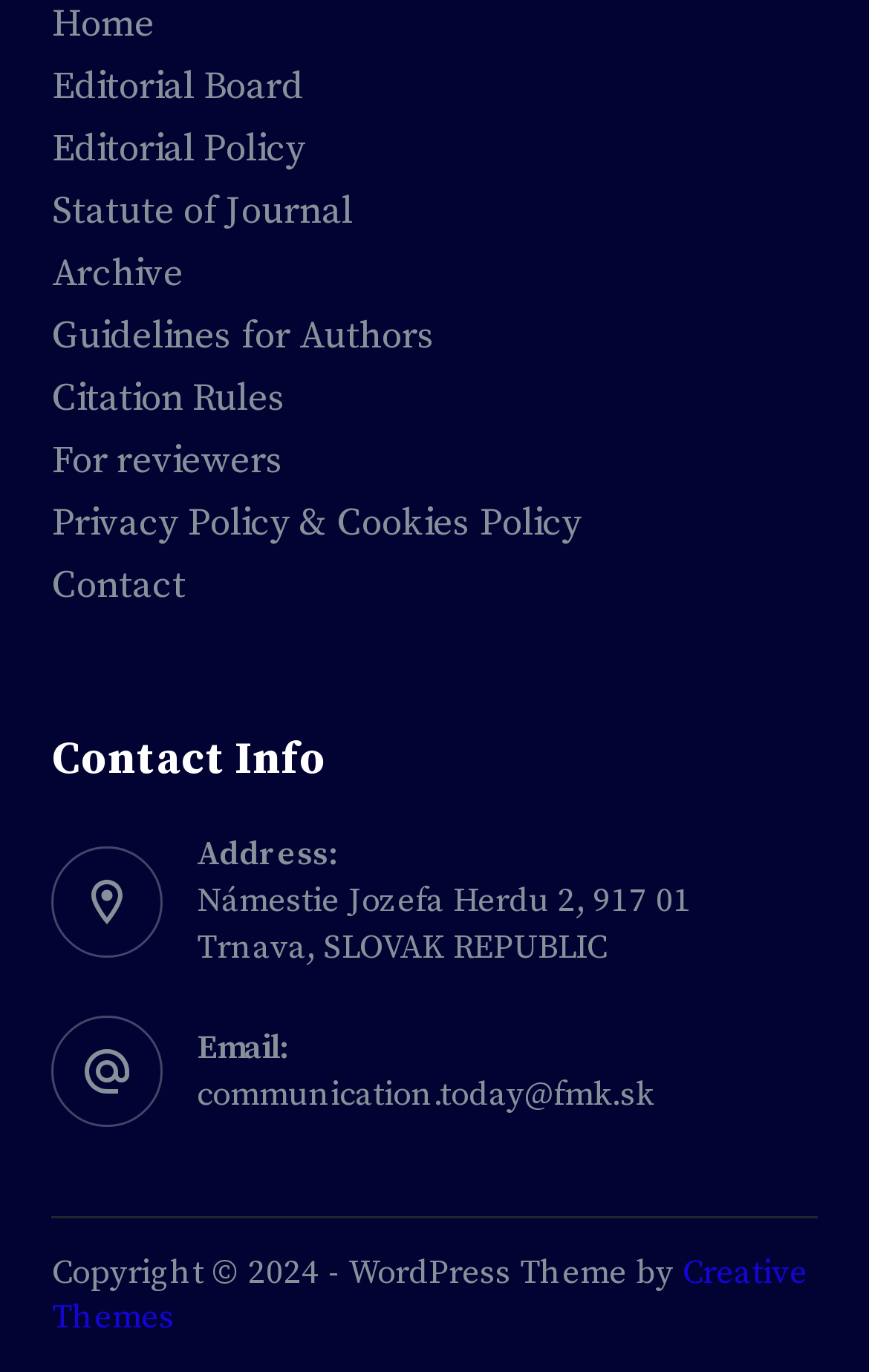Please identify the bounding box coordinates of the clickable region that I should interact with to perform the following instruction: "go to home page". The coordinates should be expressed as four float numbers between 0 and 1, i.e., [left, top, right, bottom].

[0.06, 0.0, 0.178, 0.036]